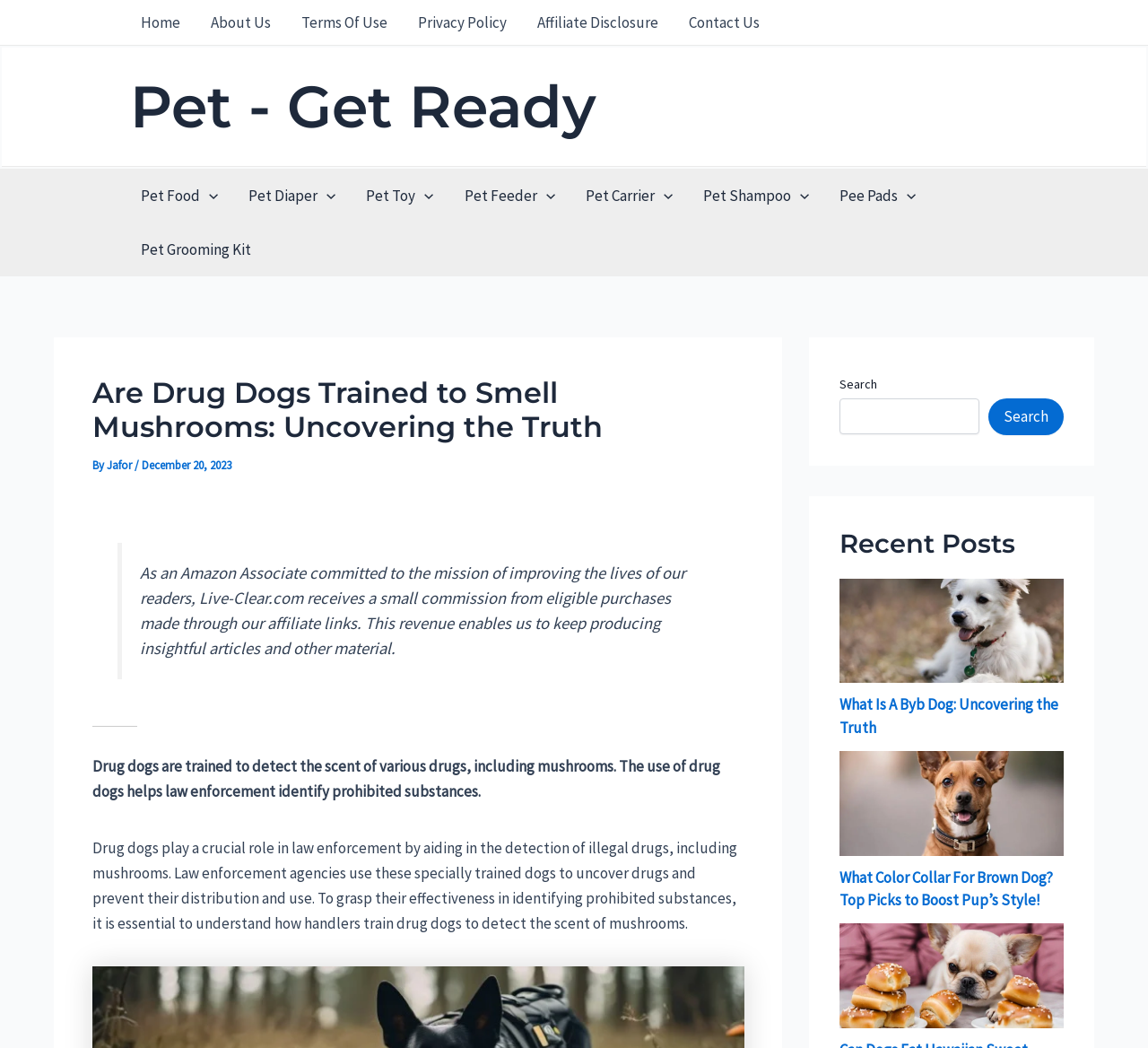Provide a single word or phrase to answer the given question: 
What is the position of the navigation menu?

Top